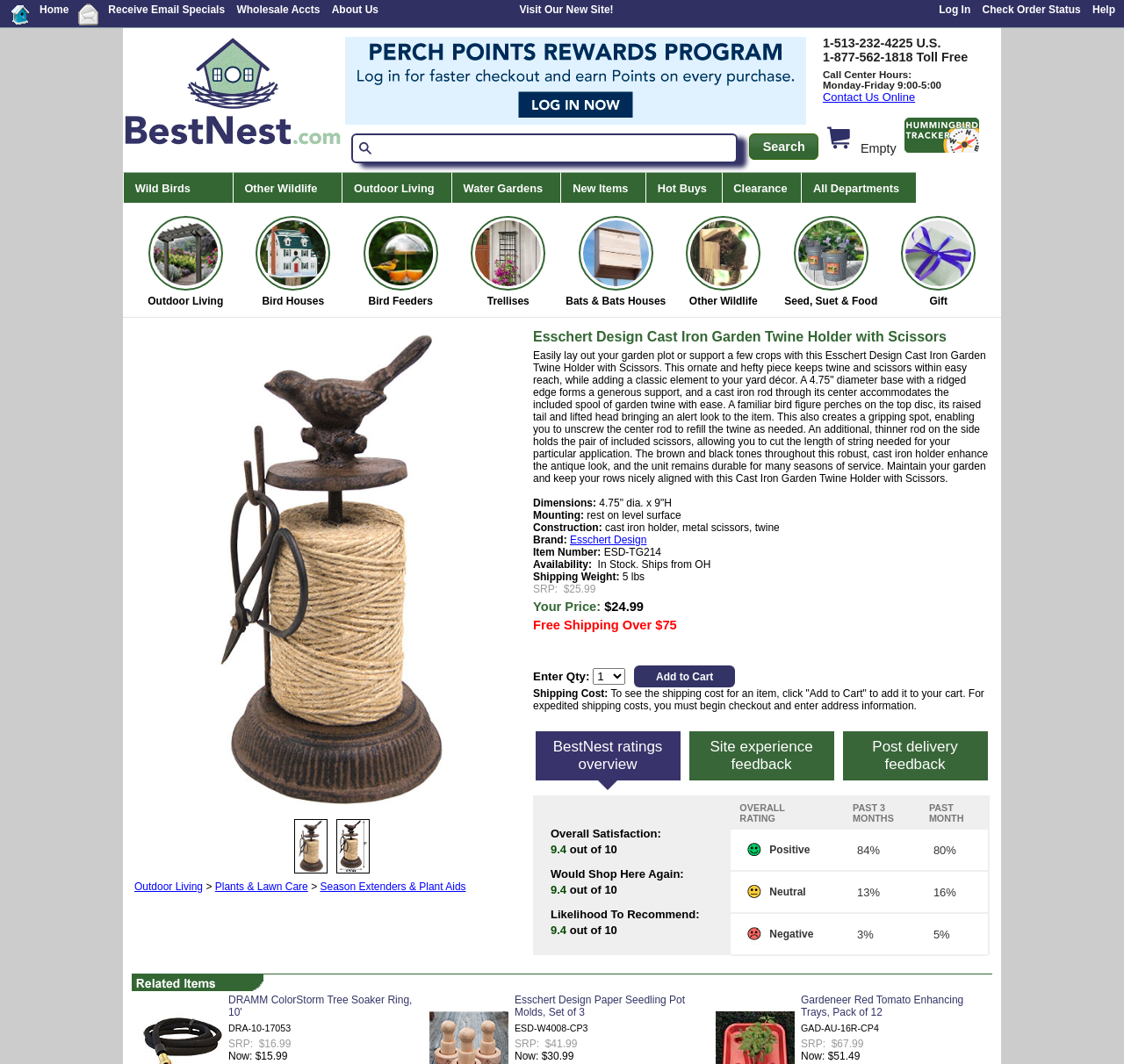What is the brand of the garden twine holder?
From the image, respond with a single word or phrase.

Esschert Design